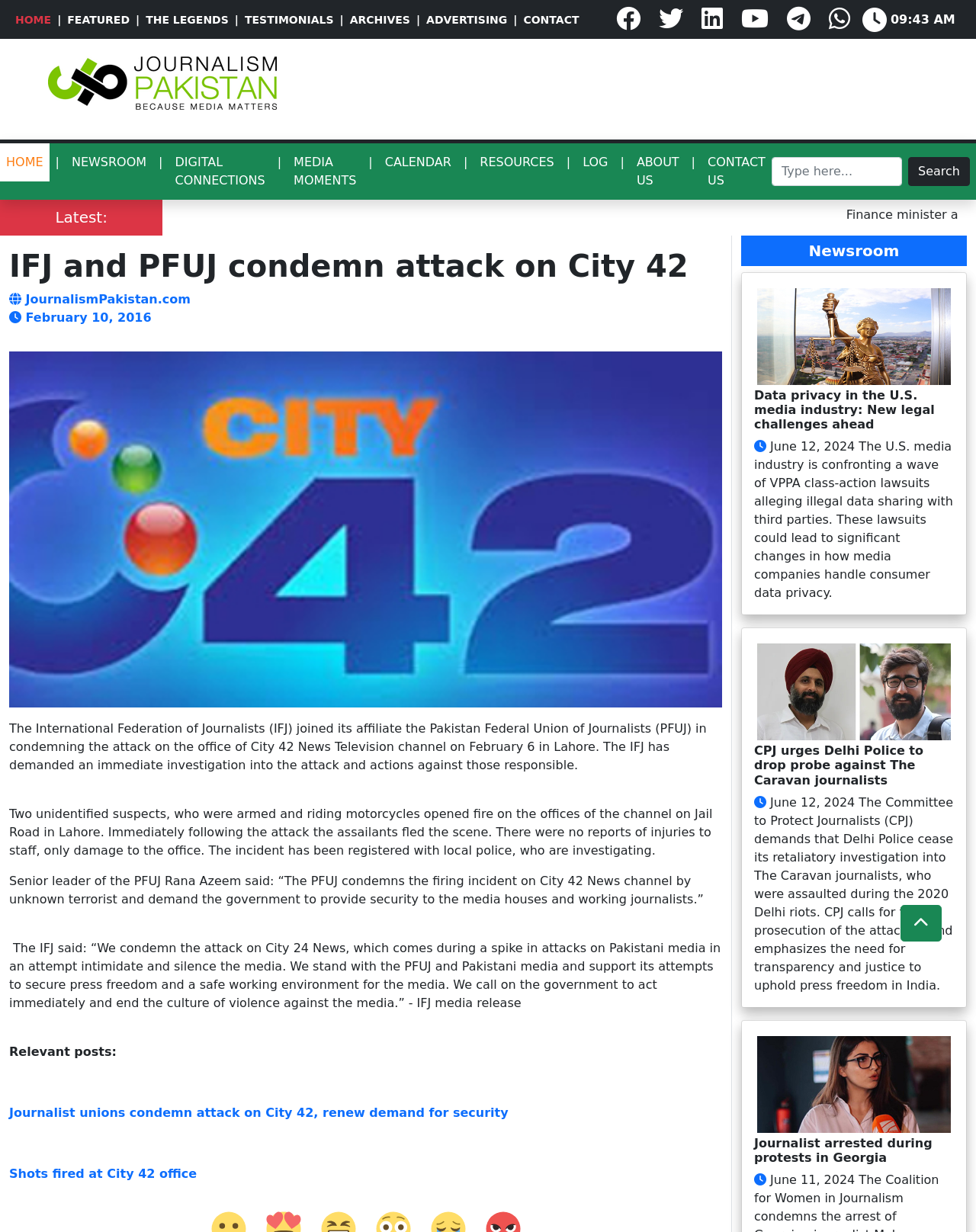What is the name of the organization that condemned the attack?
Deliver a detailed and extensive answer to the question.

The answer can be found in the main heading of the webpage, which states 'IFJ and PFUJ condemn attack on City 42'. This indicates that IFJ is one of the organizations that condemned the attack.